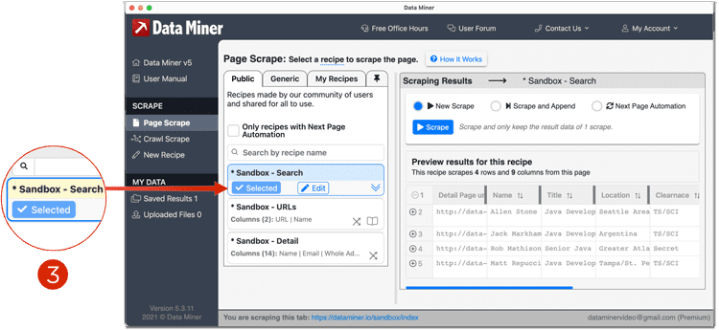Convey a detailed narrative of what is depicted in the image.

In the image, we see the user interface of the "Data Miner" tool, specifically the "Page Scrape" section. The highlighted area indicates a selection within the "My Data" category, showing "Sandbox - Search" as the chosen recipe. To the left, a circular icon emphasizes the active selection. The interface allows users to manage their data scraping recipes effectively, with options to create new scrapes, append to existing ones, or utilize automation for web data extraction. Below the selection, there’s a preview area displaying the scraping results, which captures a sample of the data structure, including details such as "Detail Page," "User ID," "Title," and "Location." This layout demonstrates how users can easily organize and refine their web data extraction tasks.